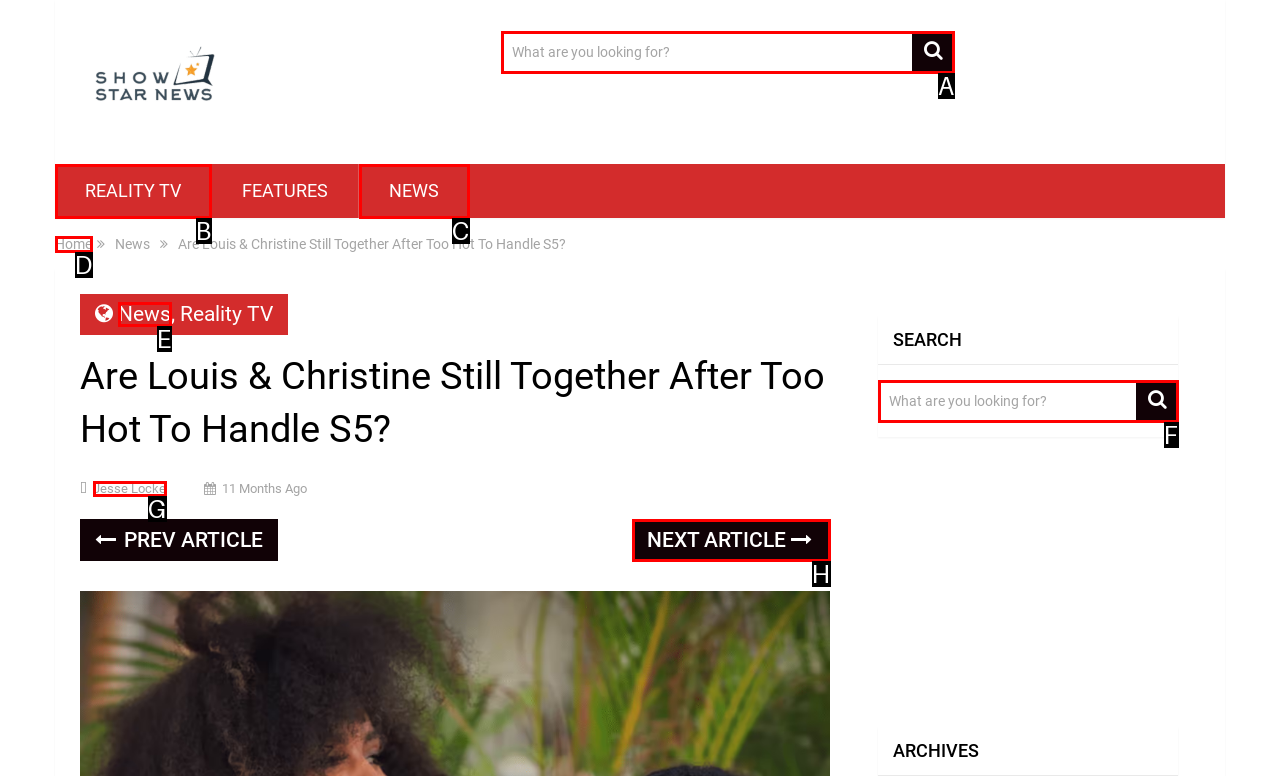Given the description: Reality TV, select the HTML element that matches it best. Reply with the letter of the chosen option directly.

B